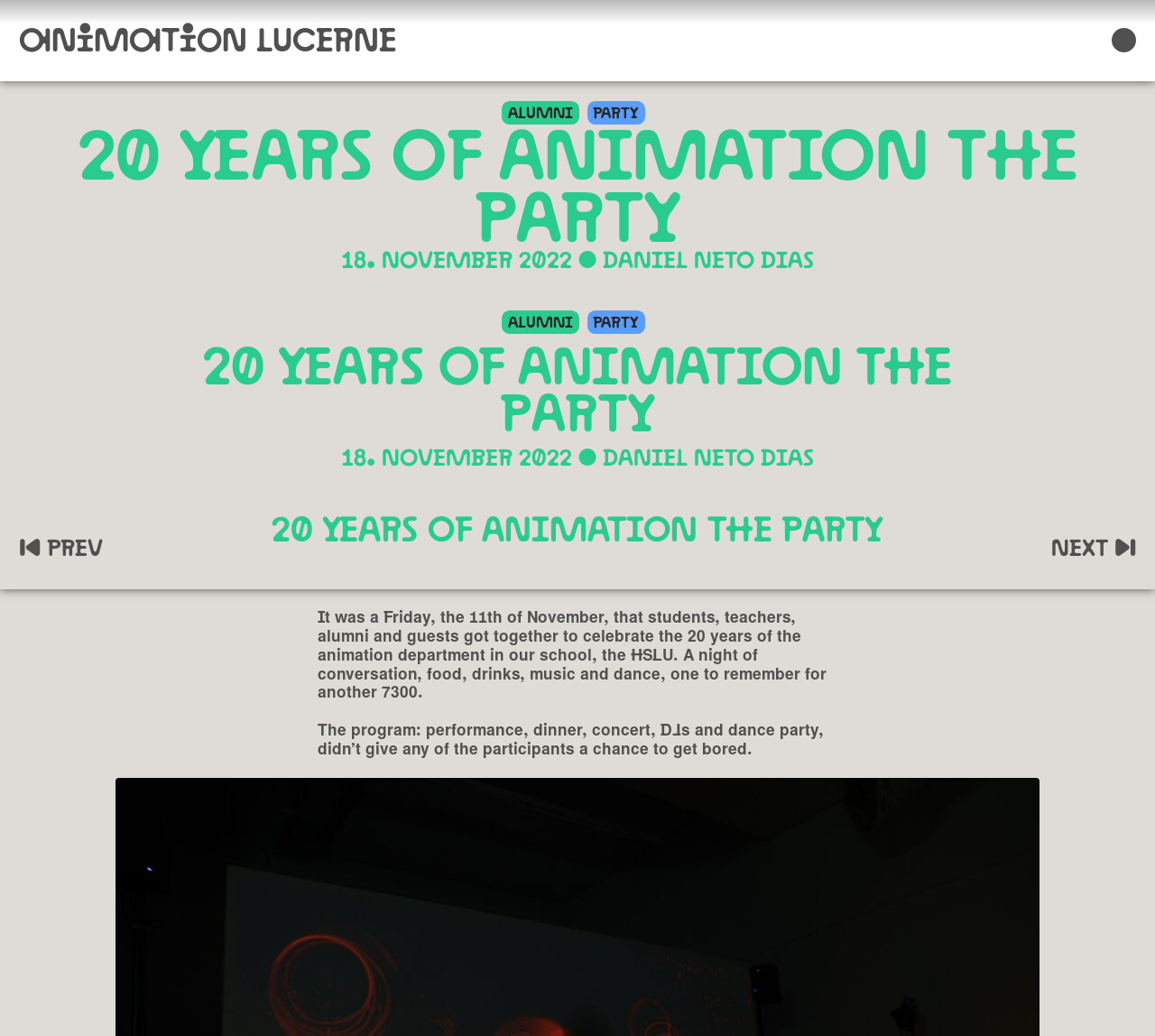Refer to the image and provide an in-depth answer to the question: 
What is the purpose of the event mentioned on the webpage?

I inferred the answer by reading the text 'It was a Friday, the 11th of November, that students, teachers, alumni and guests got together to celebrate the 20 years of the animation department in our school, the HSLU.' which suggests that the event was held to celebrate the 20th anniversary of the animation department.